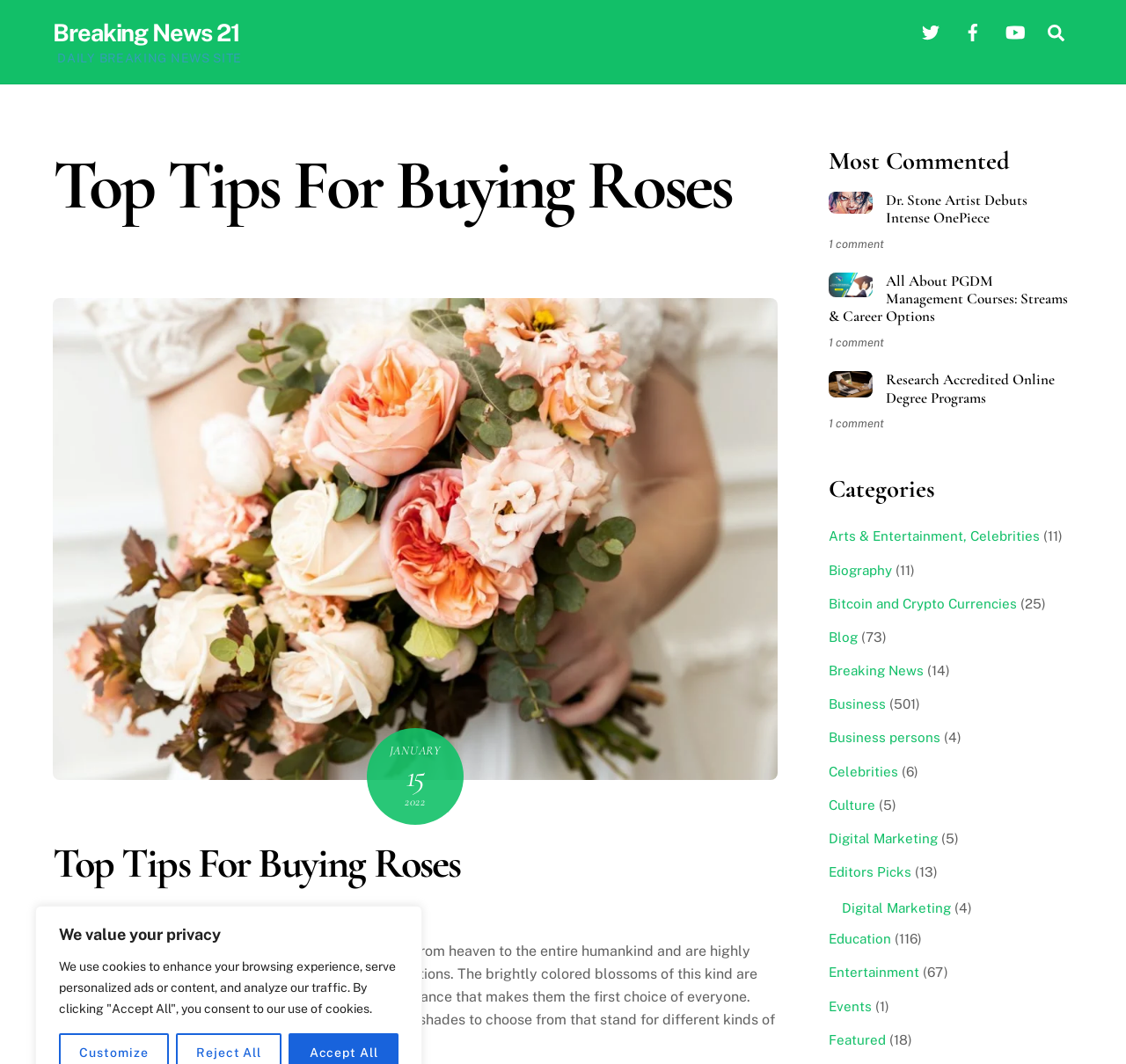Kindly determine the bounding box coordinates for the clickable area to achieve the given instruction: "Search for something".

[0.923, 0.013, 0.953, 0.047]